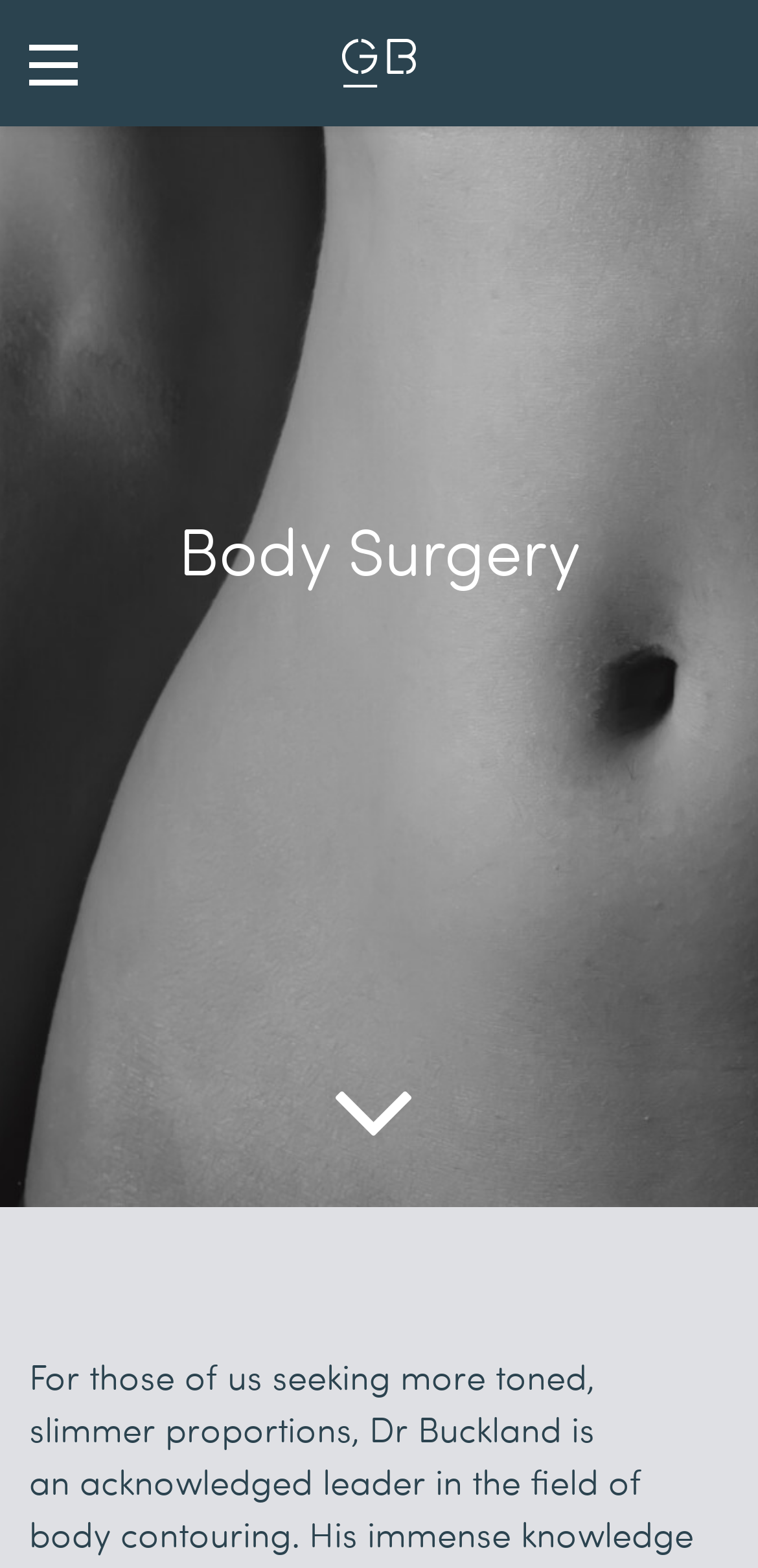Using the element description provided, determine the bounding box coordinates in the format (top-left x, top-left y, bottom-right x, bottom-right y). Ensure that all values are floating point numbers between 0 and 1. Element description: parent_node: Body Surgery

[0.333, 0.646, 0.667, 0.77]